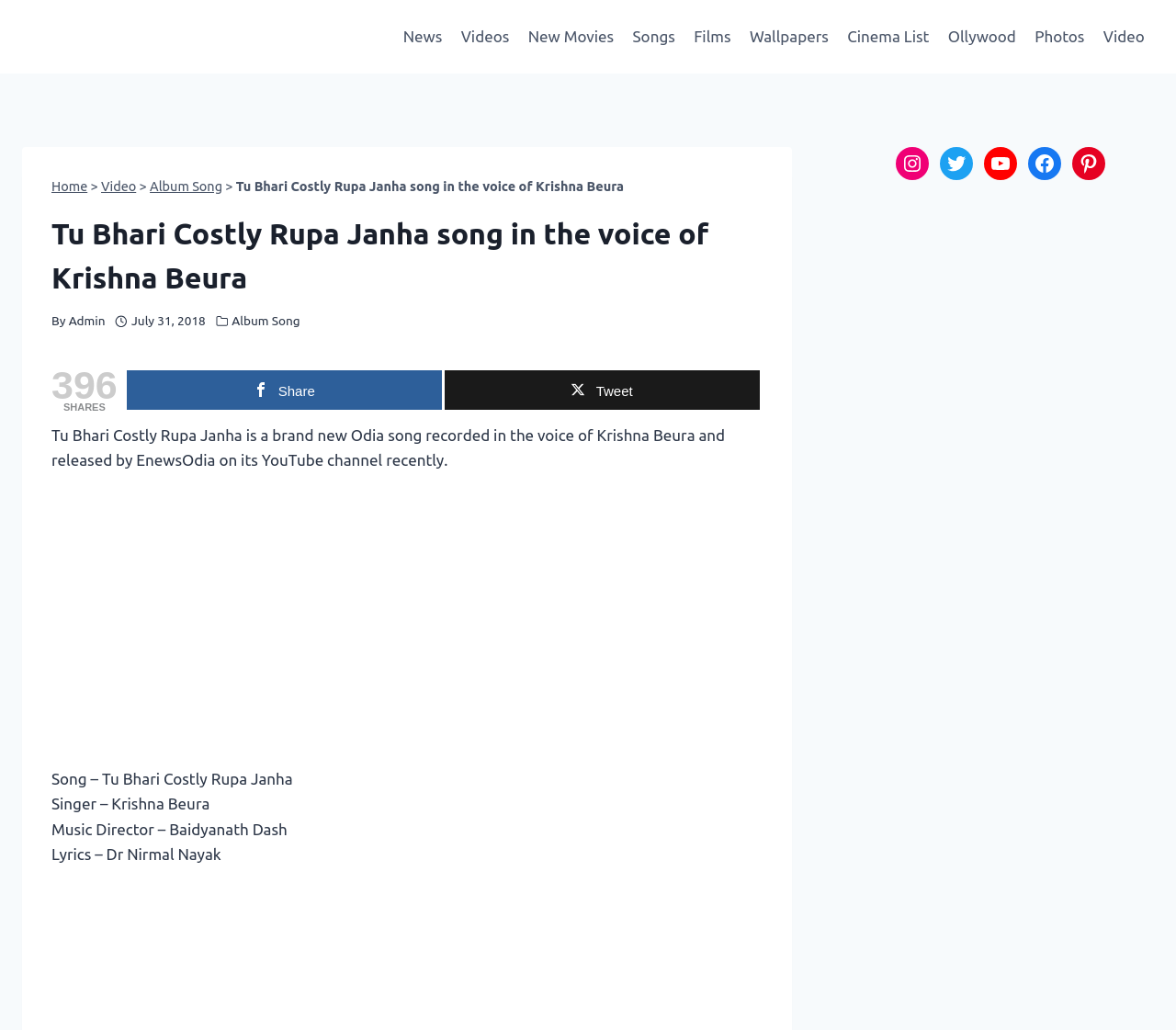Extract the bounding box coordinates of the UI element described: "Complaints". Provide the coordinates in the format [left, top, right, bottom] with values ranging from 0 to 1.

None